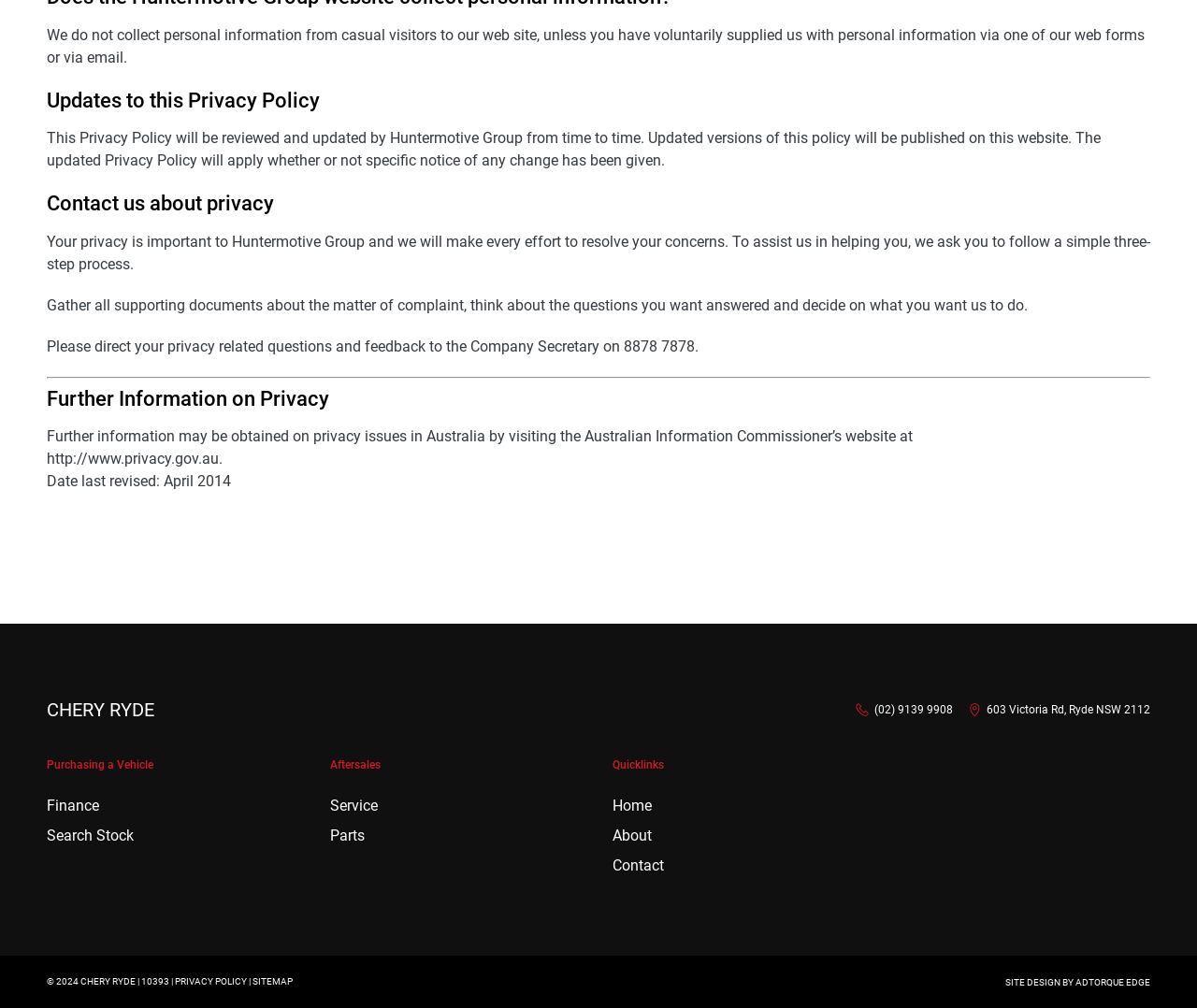Can you find the bounding box coordinates for the element that needs to be clicked to execute this instruction: "Call CHERY RYDE"? The coordinates should be given as four float numbers between 0 and 1, i.e., [left, top, right, bottom].

[0.73, 0.693, 0.796, 0.715]